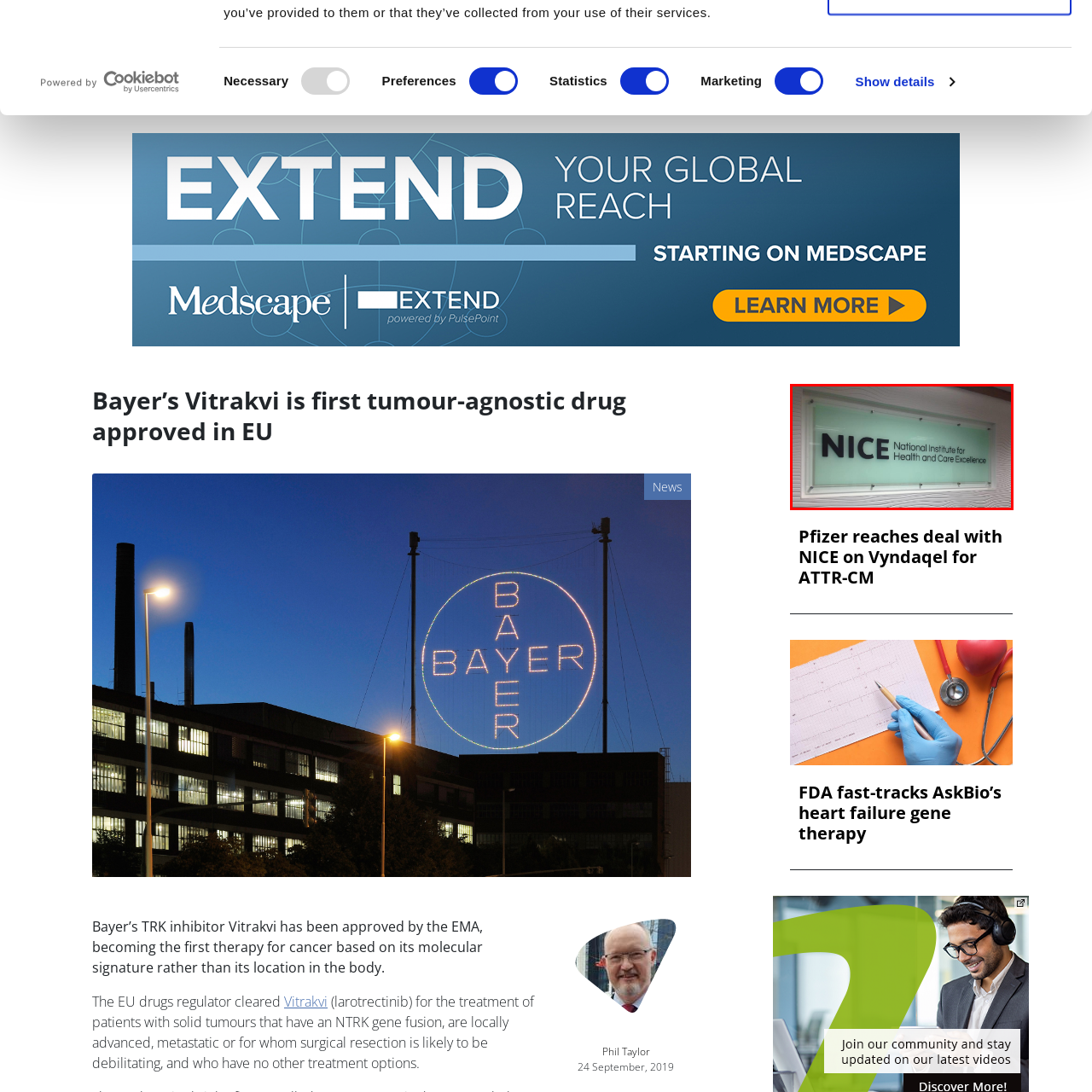Observe the area inside the red box, What is Vyndaqel used to treat? Respond with a single word or phrase.

transthyretin amyloid cardiomyopathy (ATTR-CM)